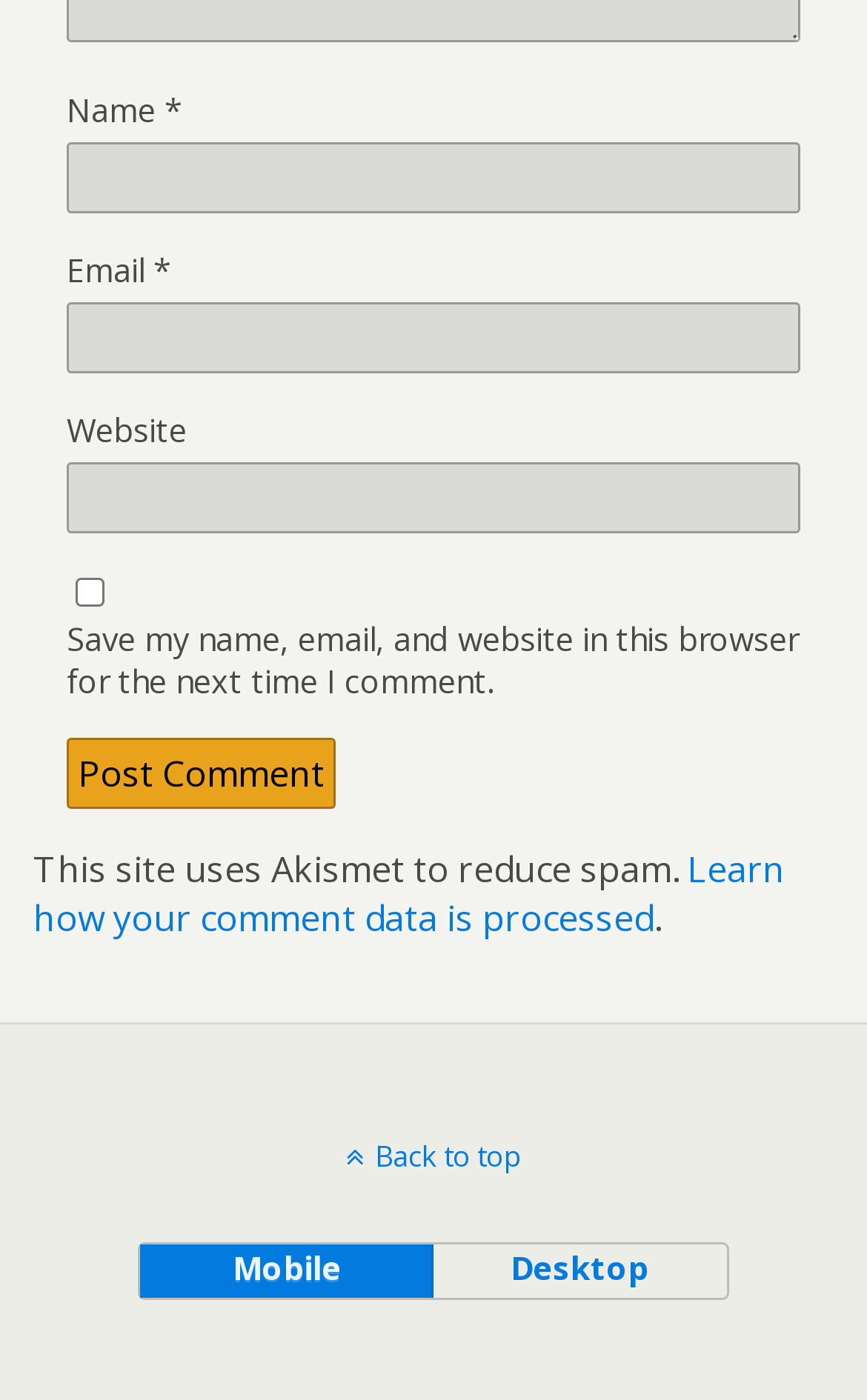Locate the bounding box coordinates of the area to click to fulfill this instruction: "Enter your name". The bounding box should be presented as four float numbers between 0 and 1, in the order [left, top, right, bottom].

[0.077, 0.102, 0.923, 0.152]